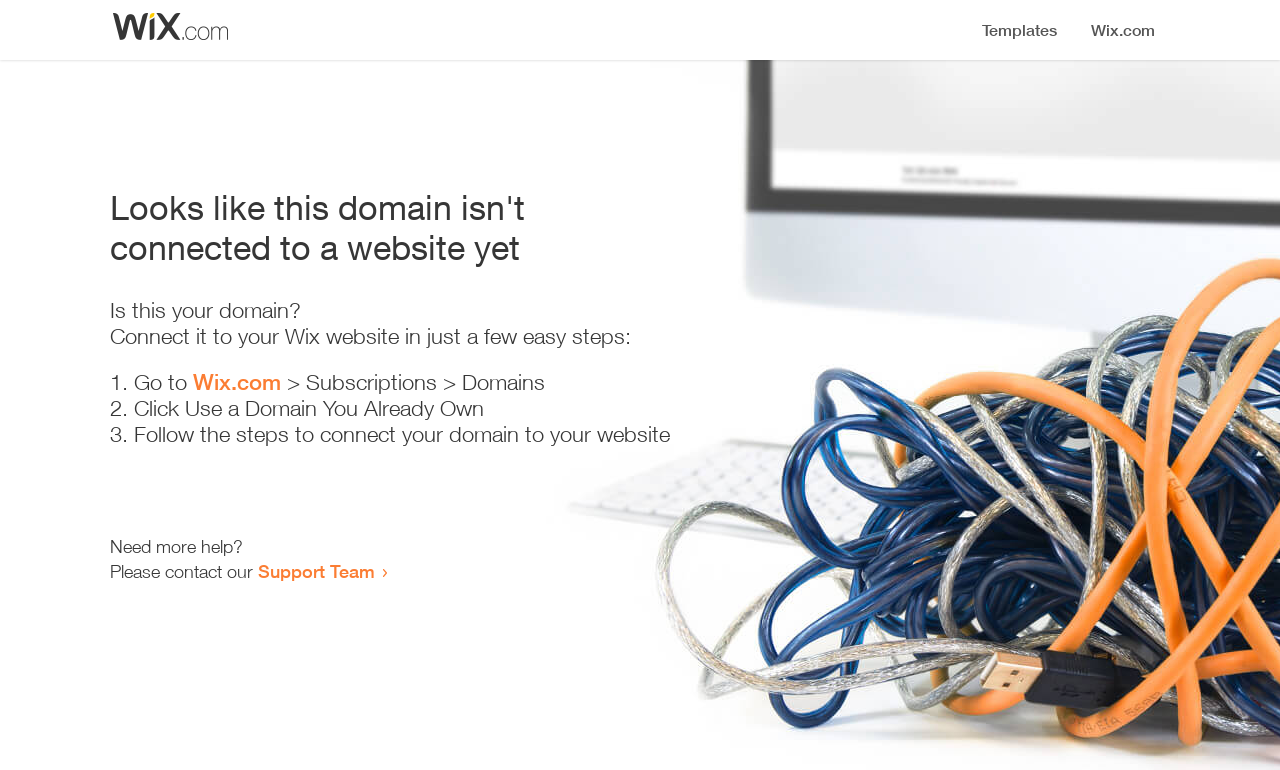Reply to the question with a brief word or phrase: What should I do if I need more help?

Contact Support Team